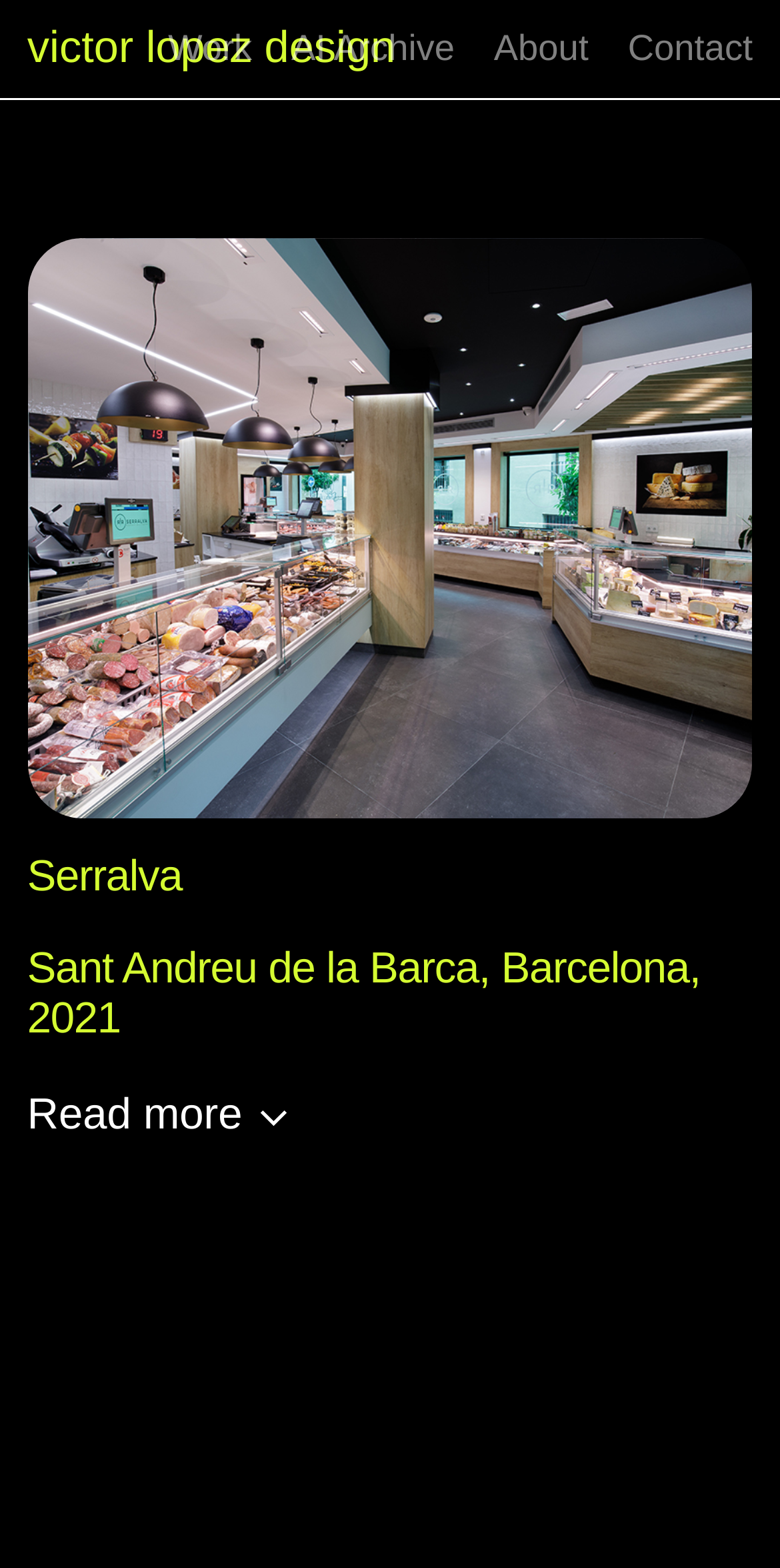Please respond in a single word or phrase: 
Is there an image on the webpage?

yes